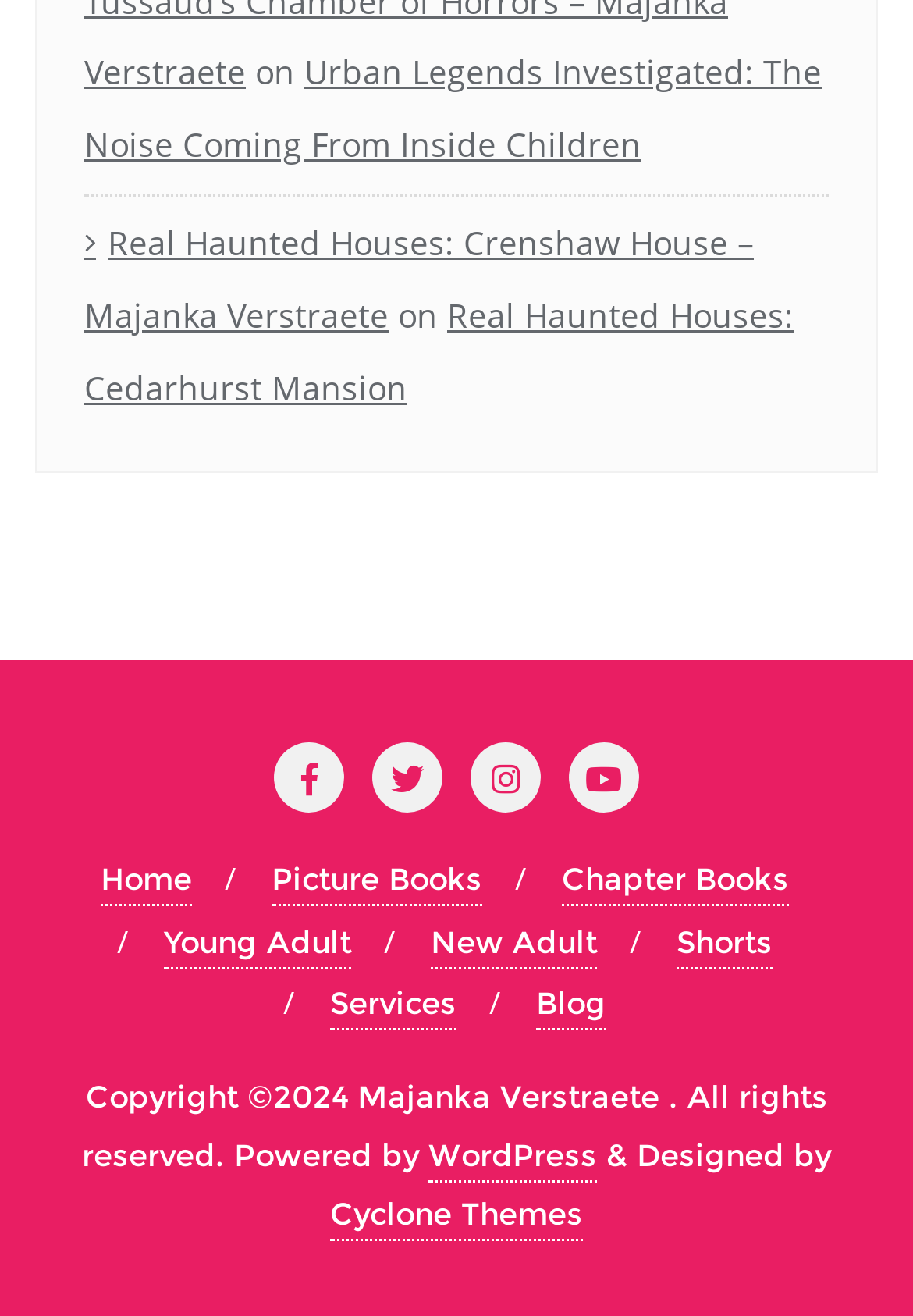How many social media links are there?
Based on the image, give a concise answer in the form of a single word or short phrase.

5